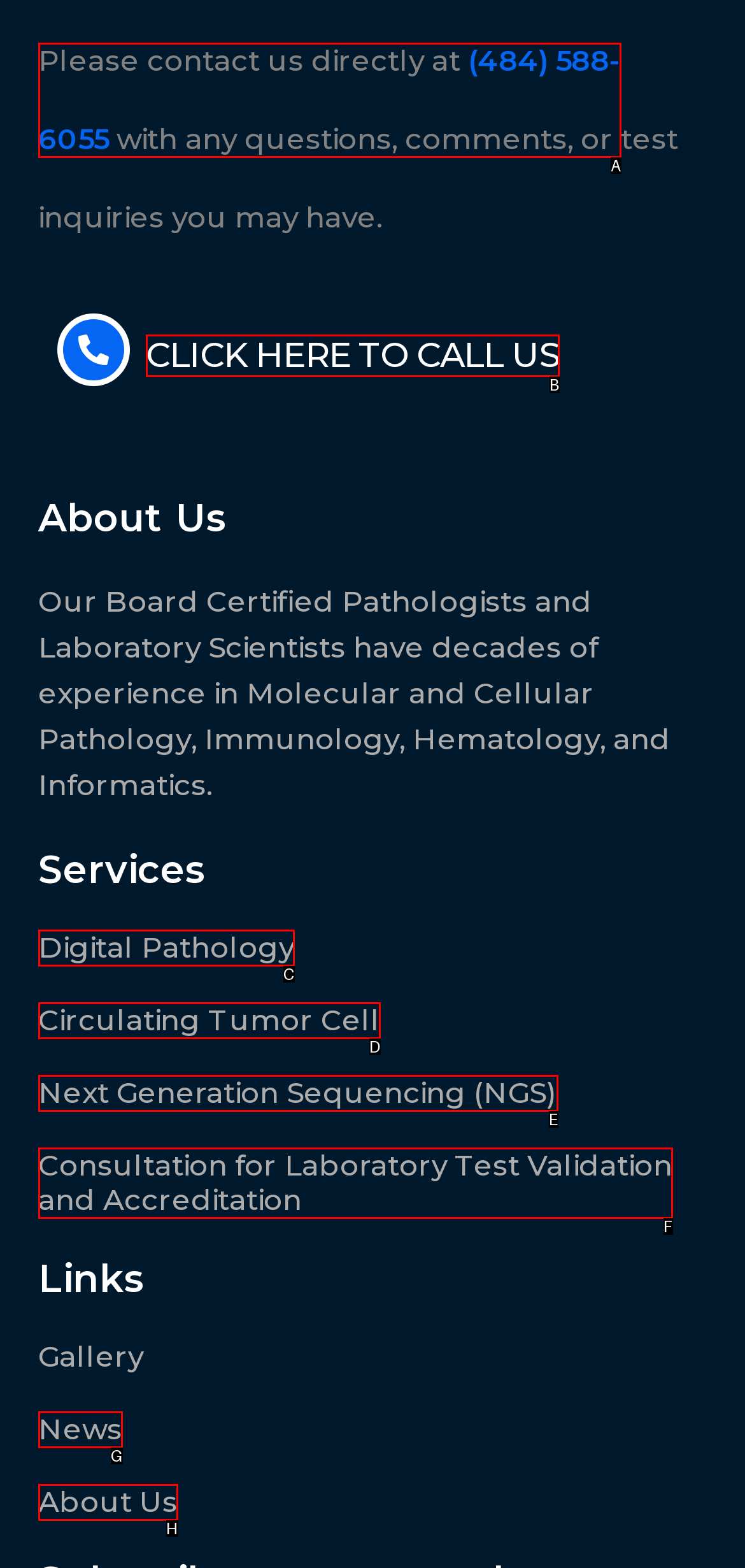From the given choices, determine which HTML element aligns with the description: Next Generation Sequencing (NGS) Respond with the letter of the appropriate option.

E